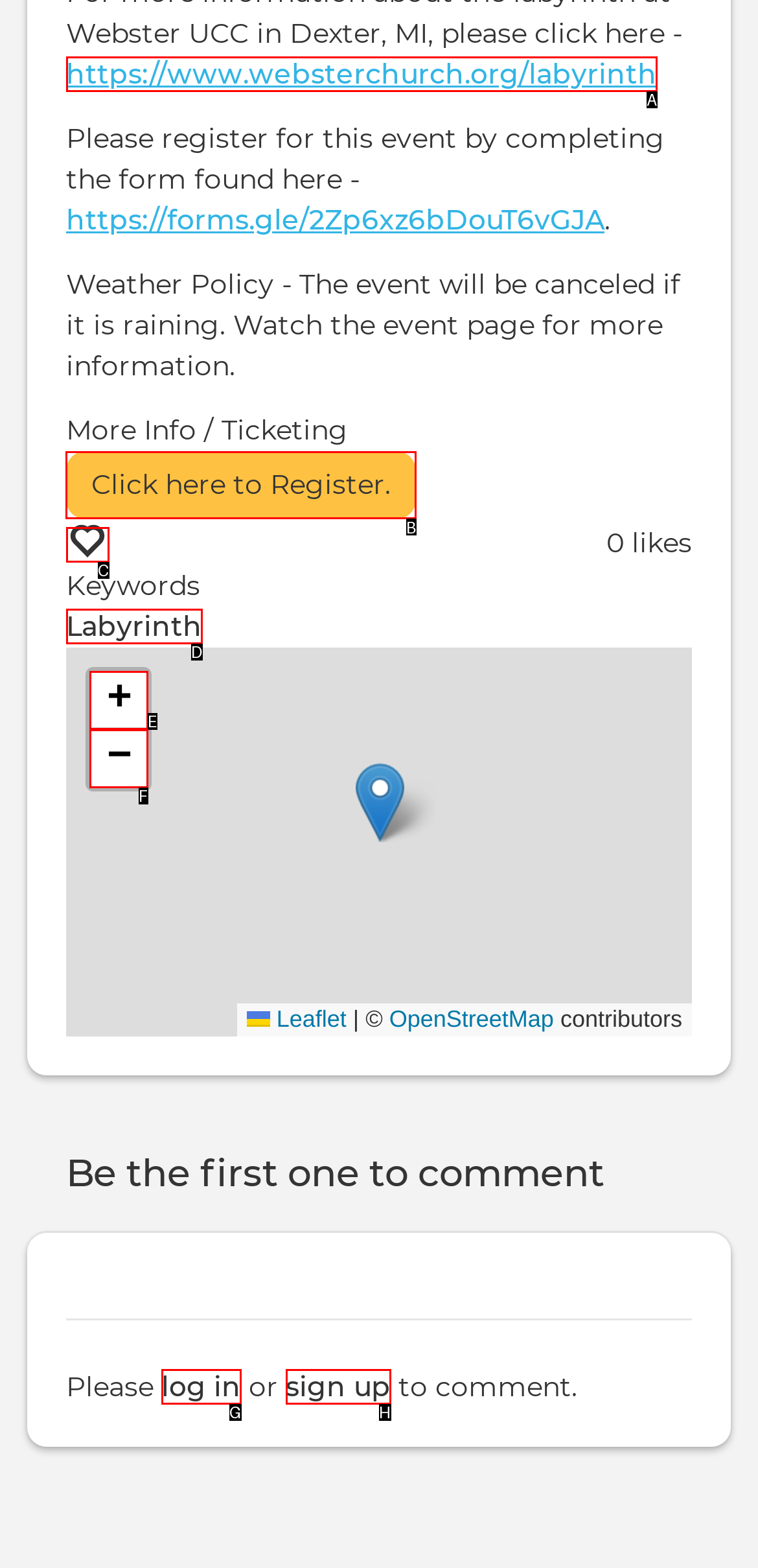Which HTML element should be clicked to perform the following task: Register for the event
Reply with the letter of the appropriate option.

B